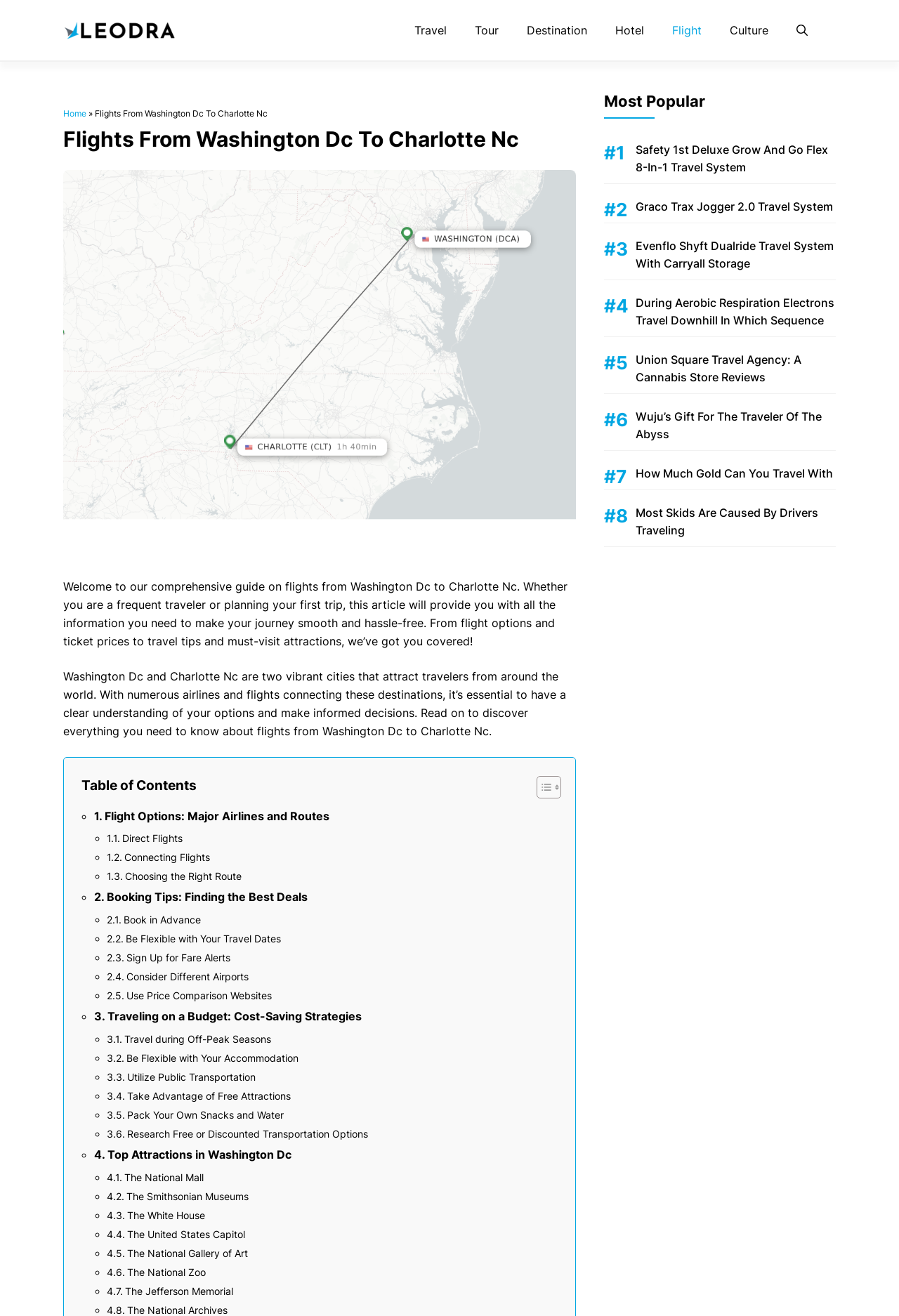Please specify the bounding box coordinates of the clickable region necessary for completing the following instruction: "Explore 'Top Attractions in Washington Dc'". The coordinates must consist of four float numbers between 0 and 1, i.e., [left, top, right, bottom].

[0.105, 0.871, 0.324, 0.884]